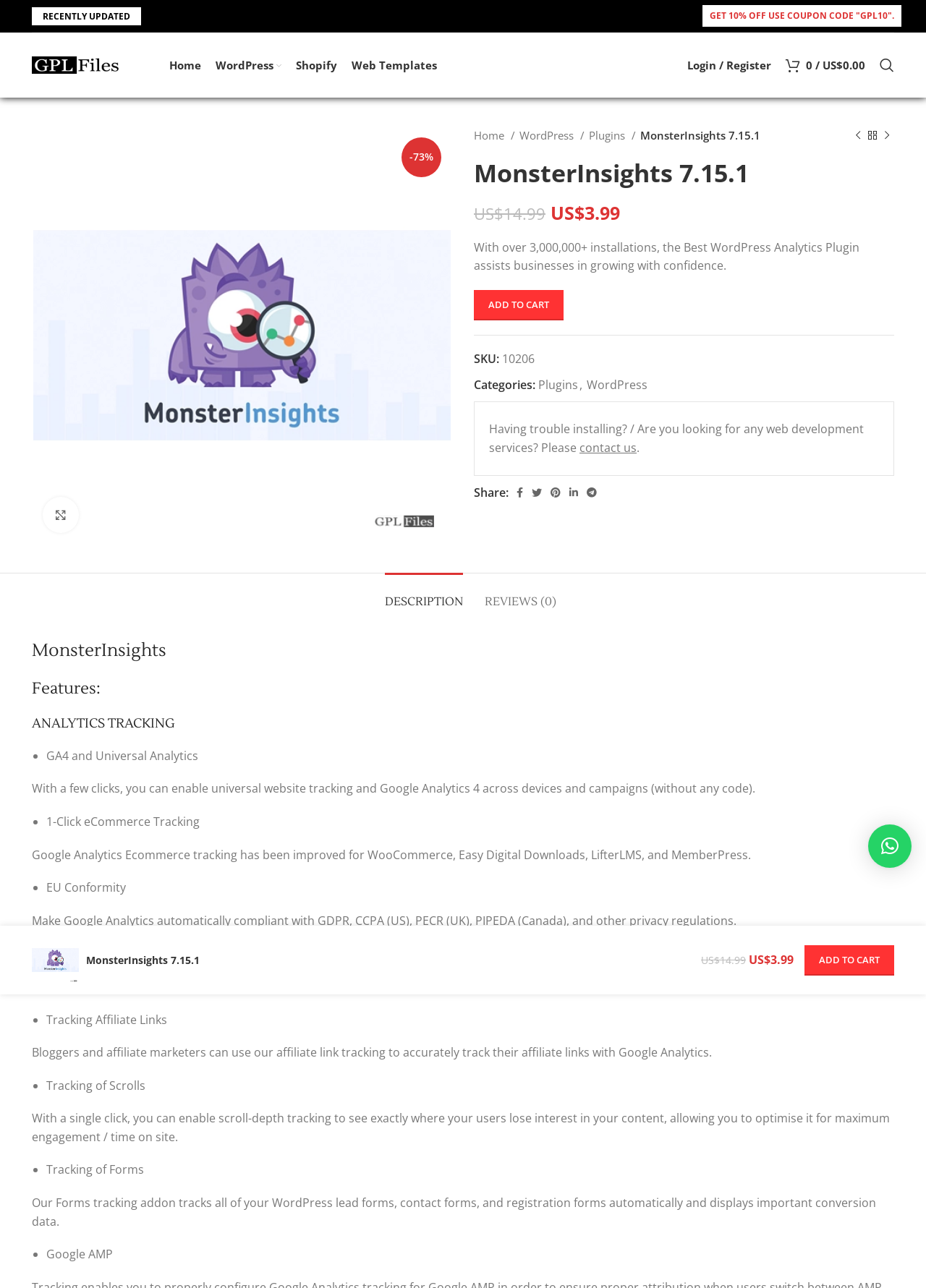Determine the bounding box coordinates of the area to click in order to meet this instruction: "Click the 'ADD TO CART' button".

[0.512, 0.225, 0.609, 0.249]